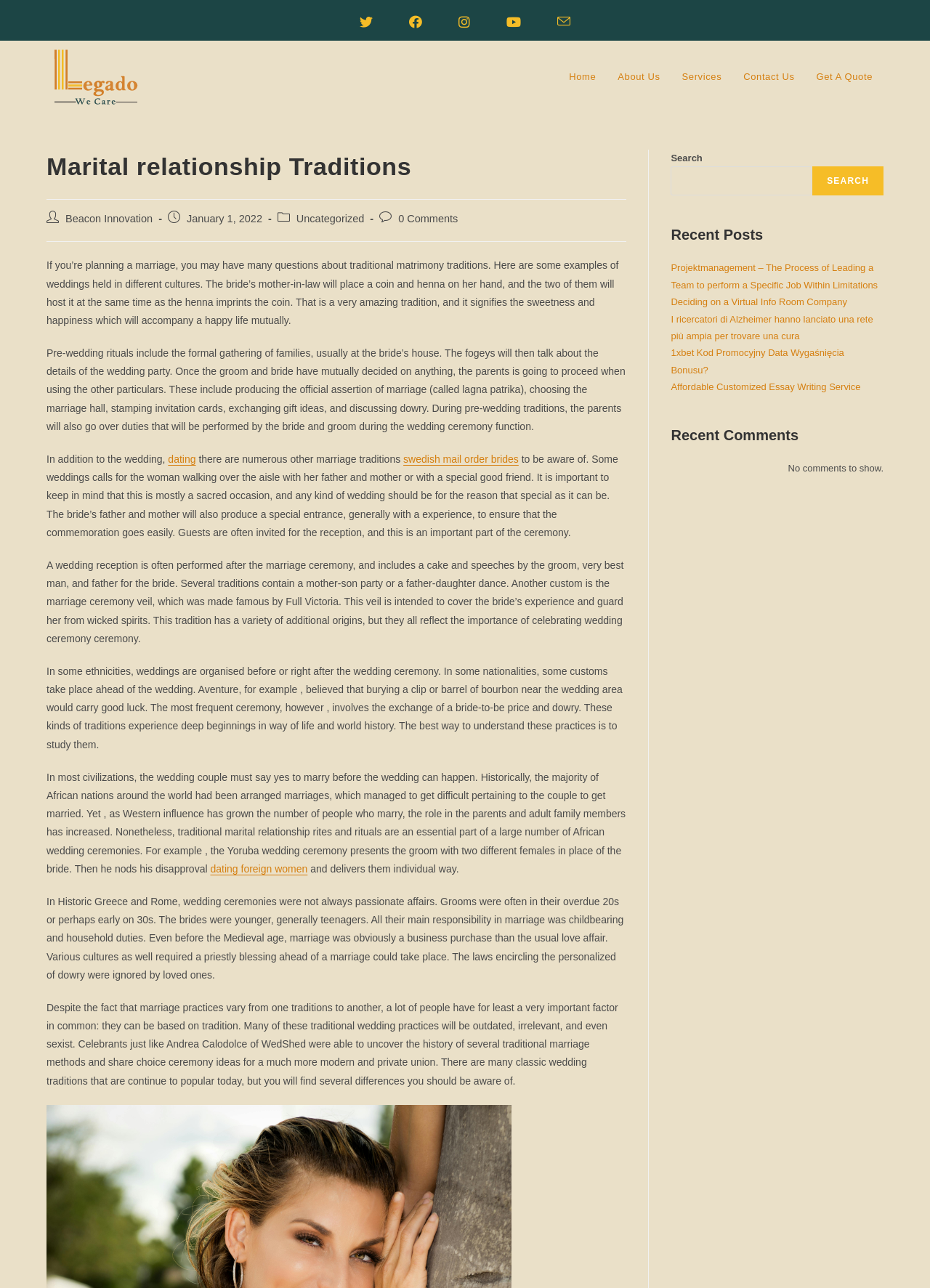Please reply to the following question with a single word or a short phrase:
What is the website's social media platform?

Twitter, Facebook, Instagram, Youtube